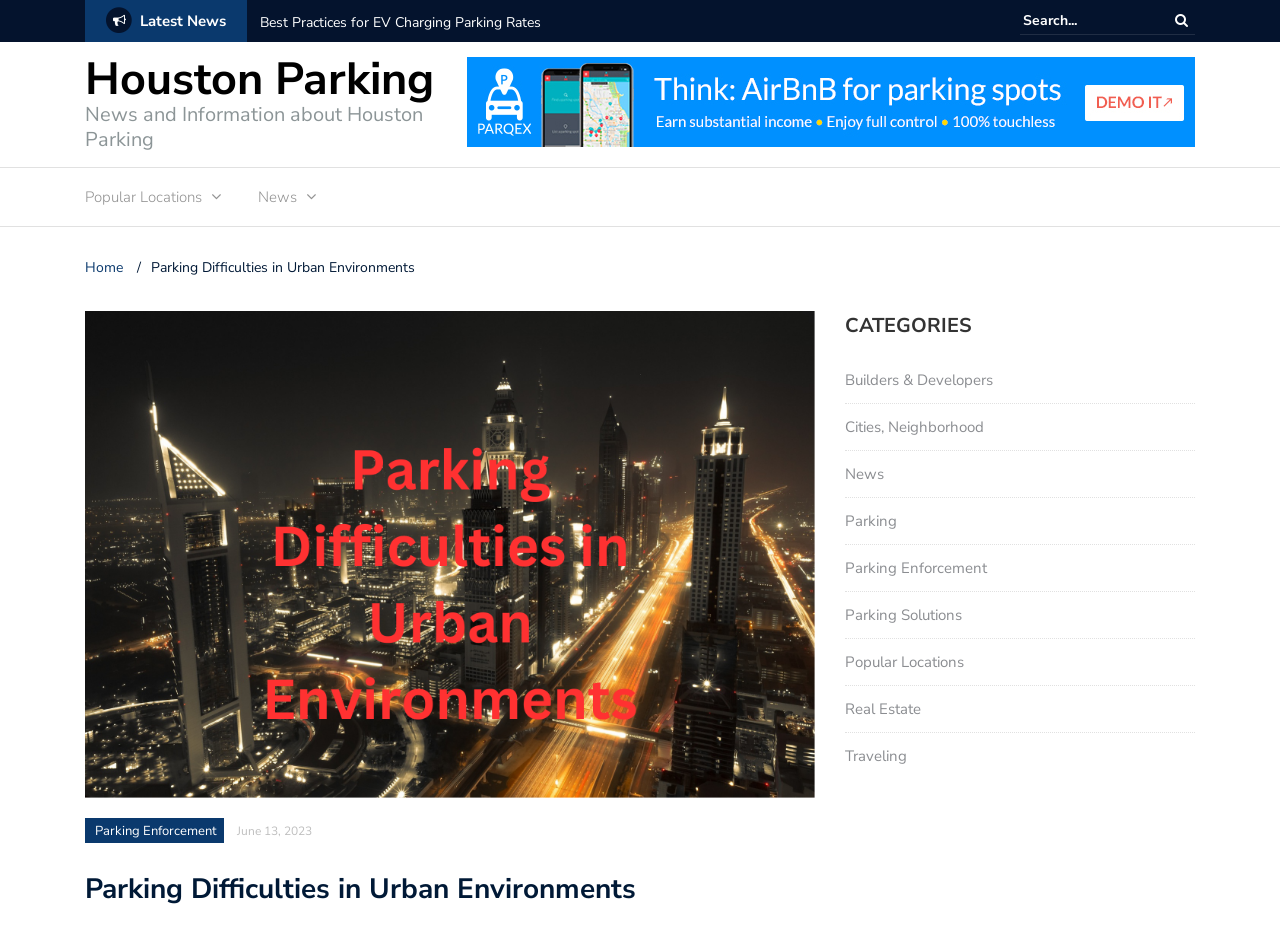Given the description "News", determine the bounding box of the corresponding UI element.

[0.202, 0.193, 0.232, 0.231]